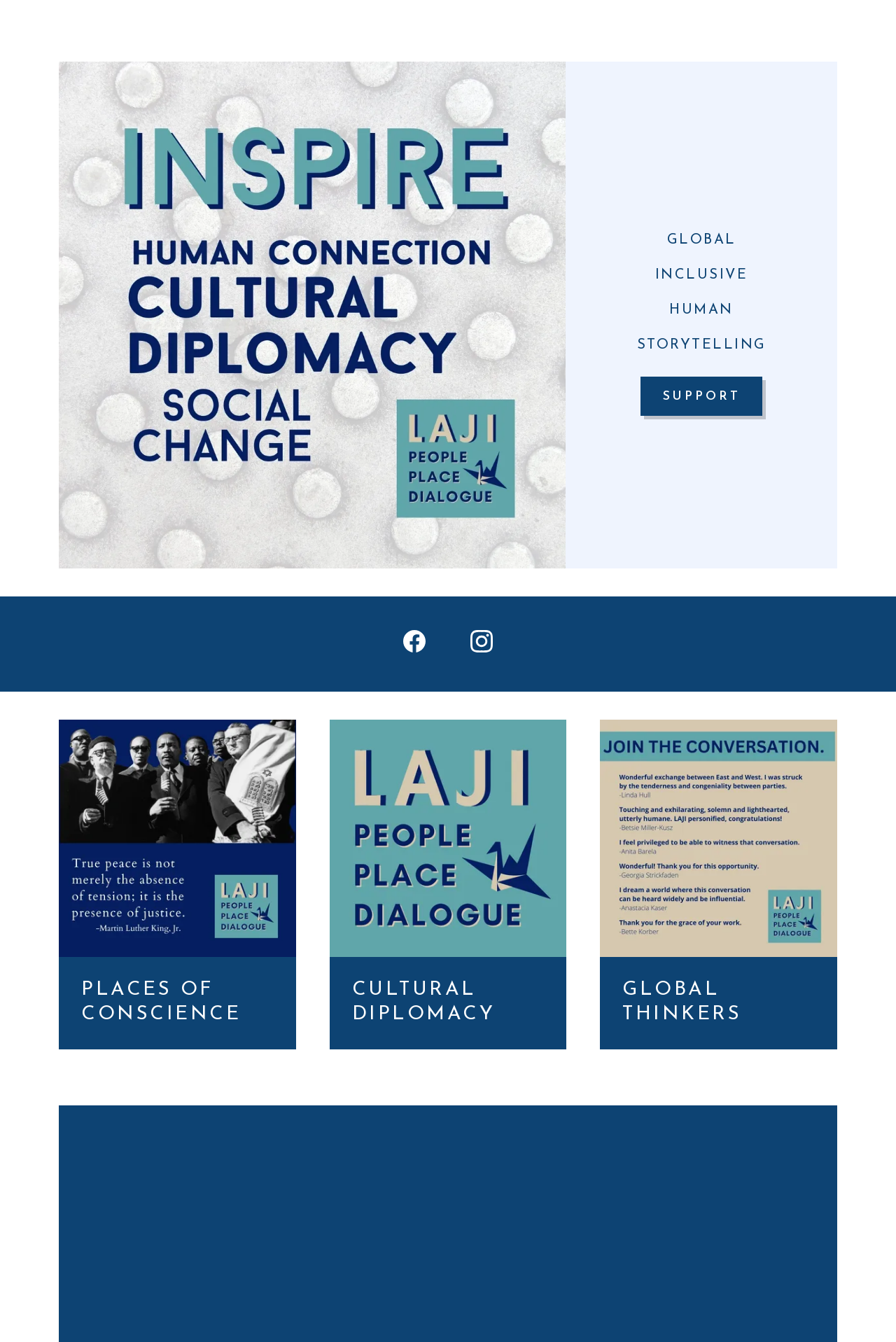Provide a single word or phrase answer to the question: 
What is the title of the section on the top right?

GLOBAL INCLUSIVE HUMAN STORYTELLING